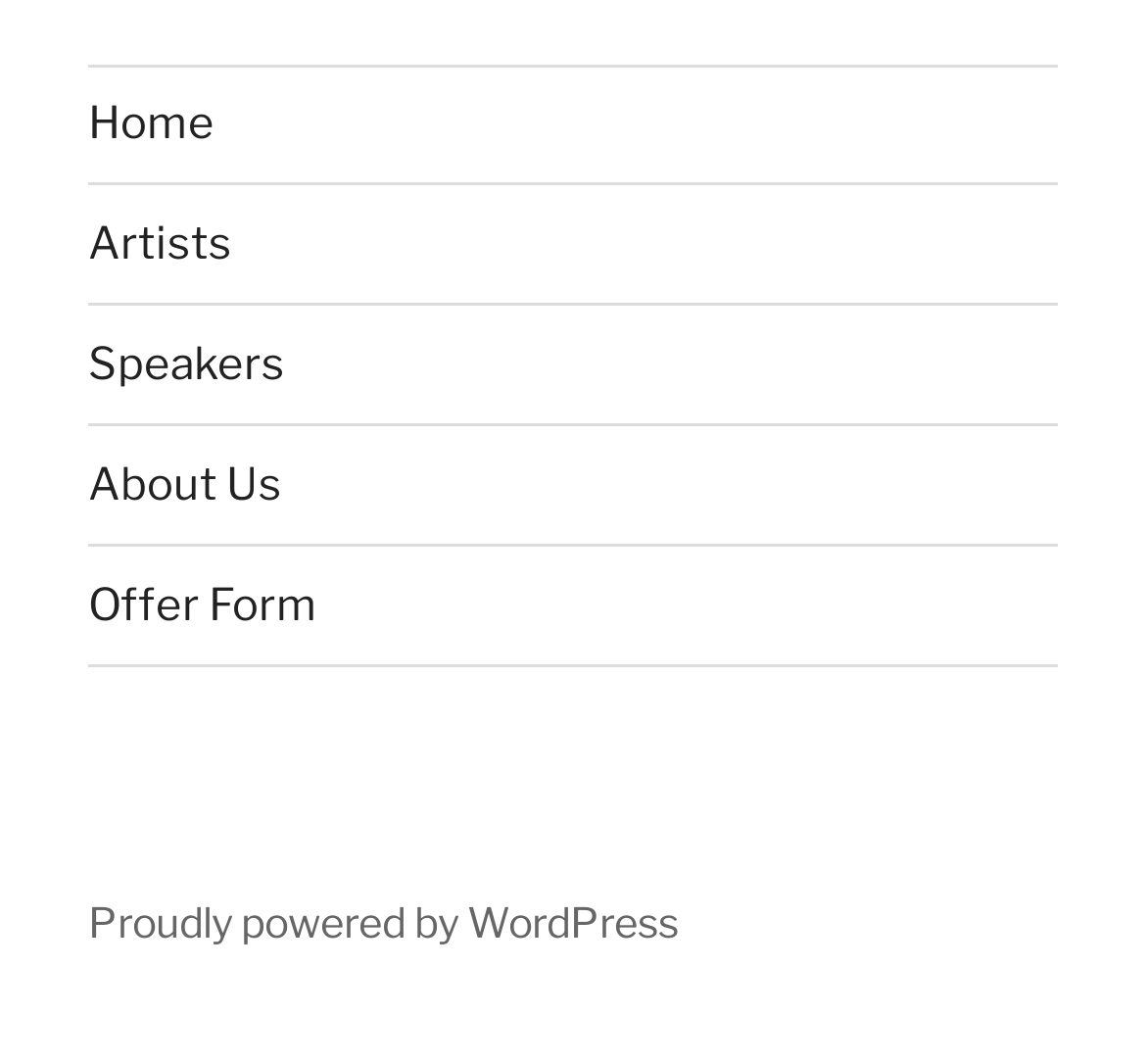What is the text at the bottom of the webpage?
Look at the image and answer with only one word or phrase.

Proudly powered by WordPress